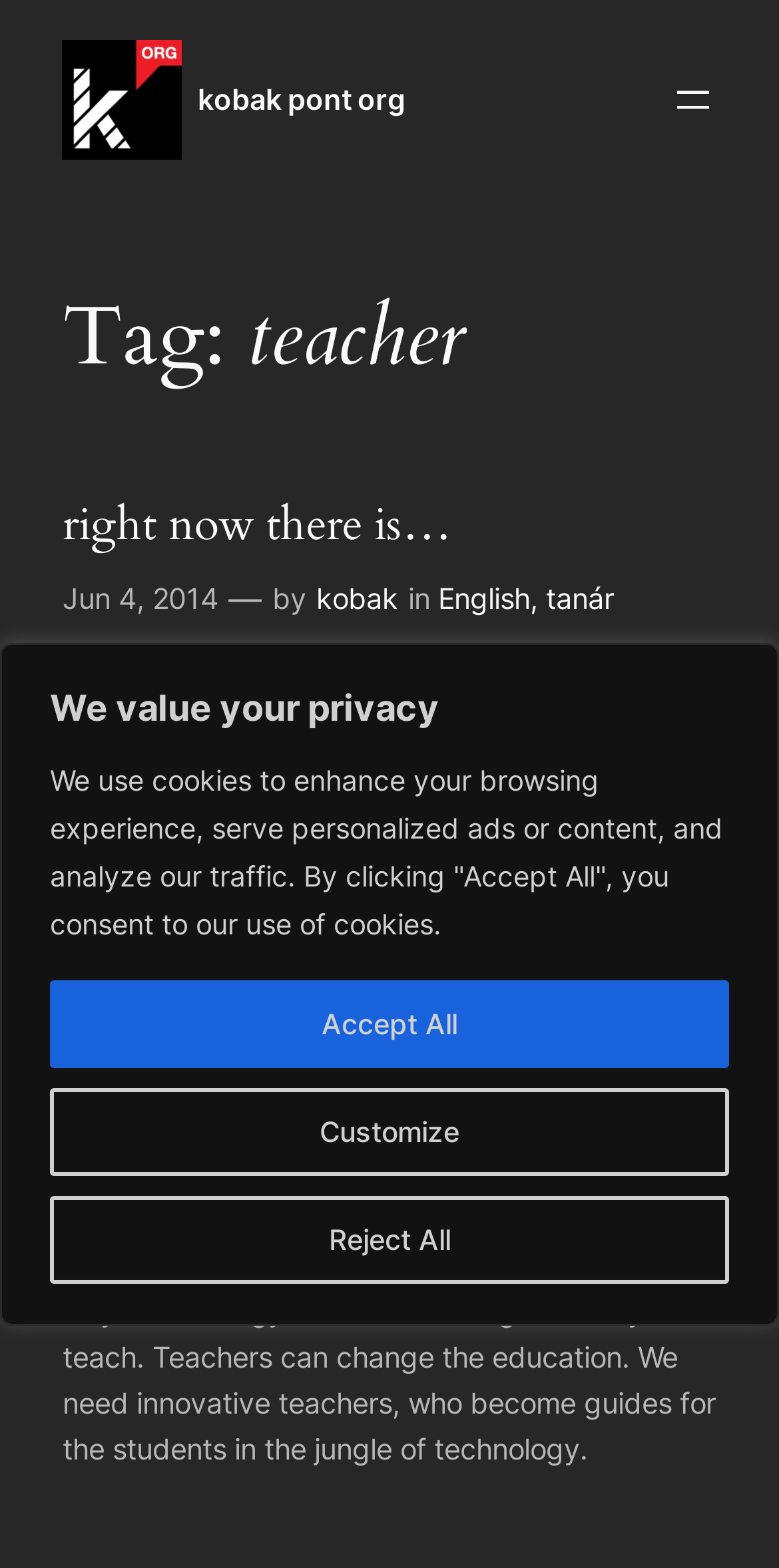Please provide the bounding box coordinates for the element that needs to be clicked to perform the following instruction: "Explore the topic of teacher". The coordinates should be given as four float numbers between 0 and 1, i.e., [left, top, right, bottom].

[0.08, 0.152, 0.92, 0.244]